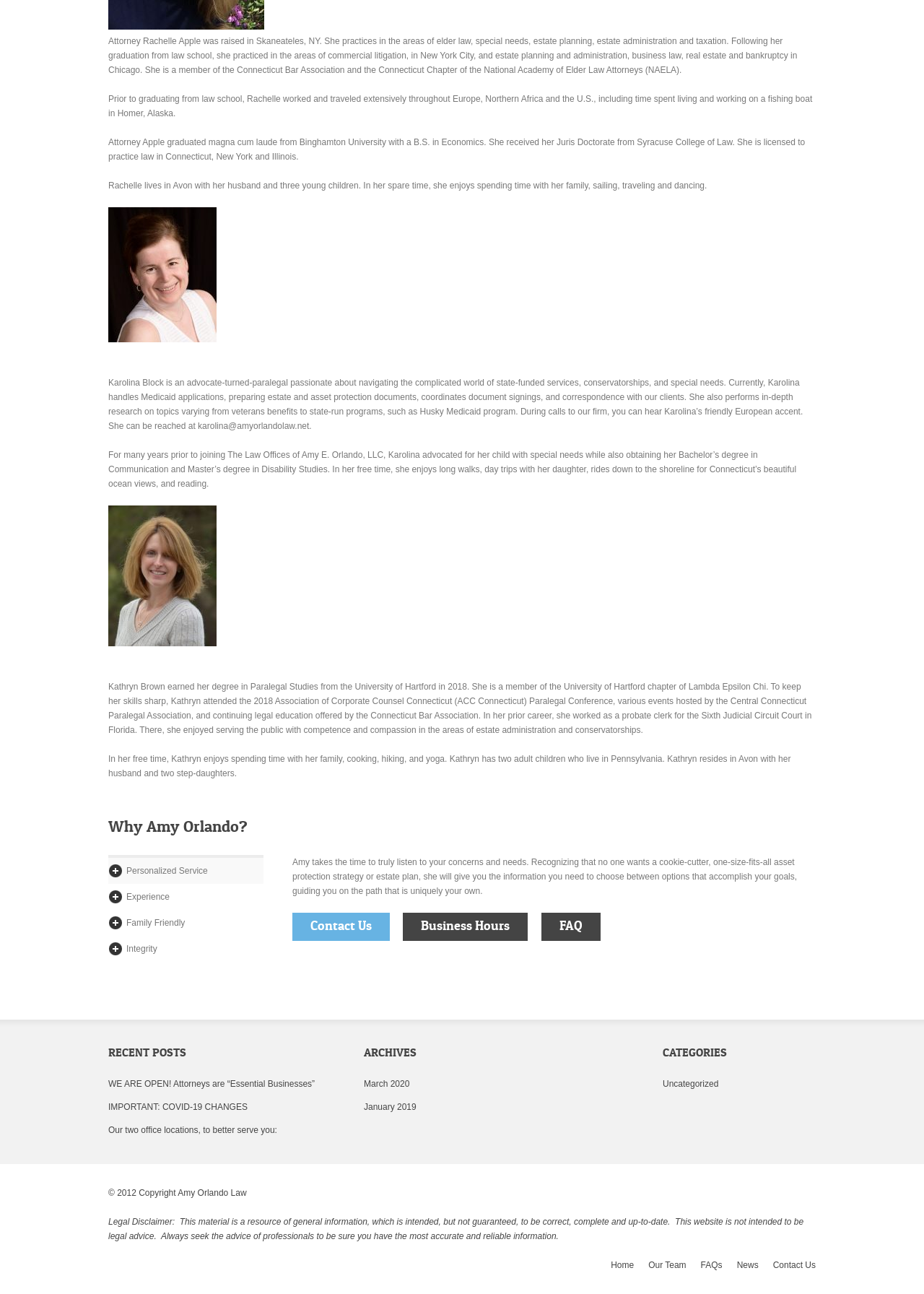Where does Karolina Block handle Medicaid applications?
Please look at the screenshot and answer using one word or phrase.

The Law Offices of Amy E. Orlando, LLC